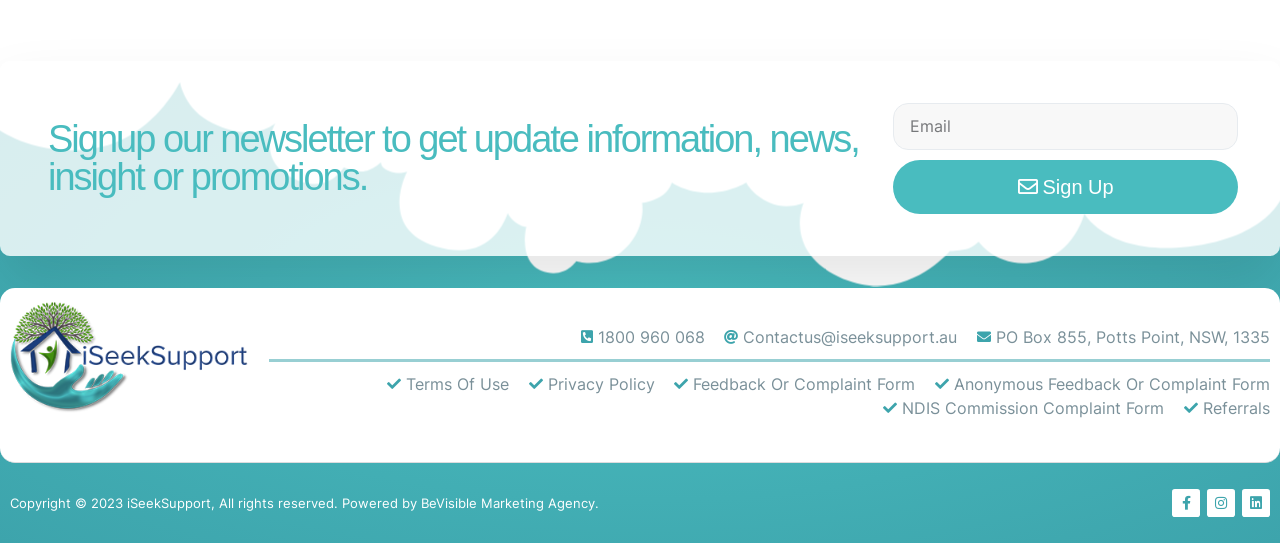What is the copyright information?
Using the image as a reference, give an elaborate response to the question.

The copyright information is listed as a link element, indicating that the content on the webpage is owned by iSeekSupport and is copyrighted for the year 2023, with additional information about the marketing agency BeVisible.